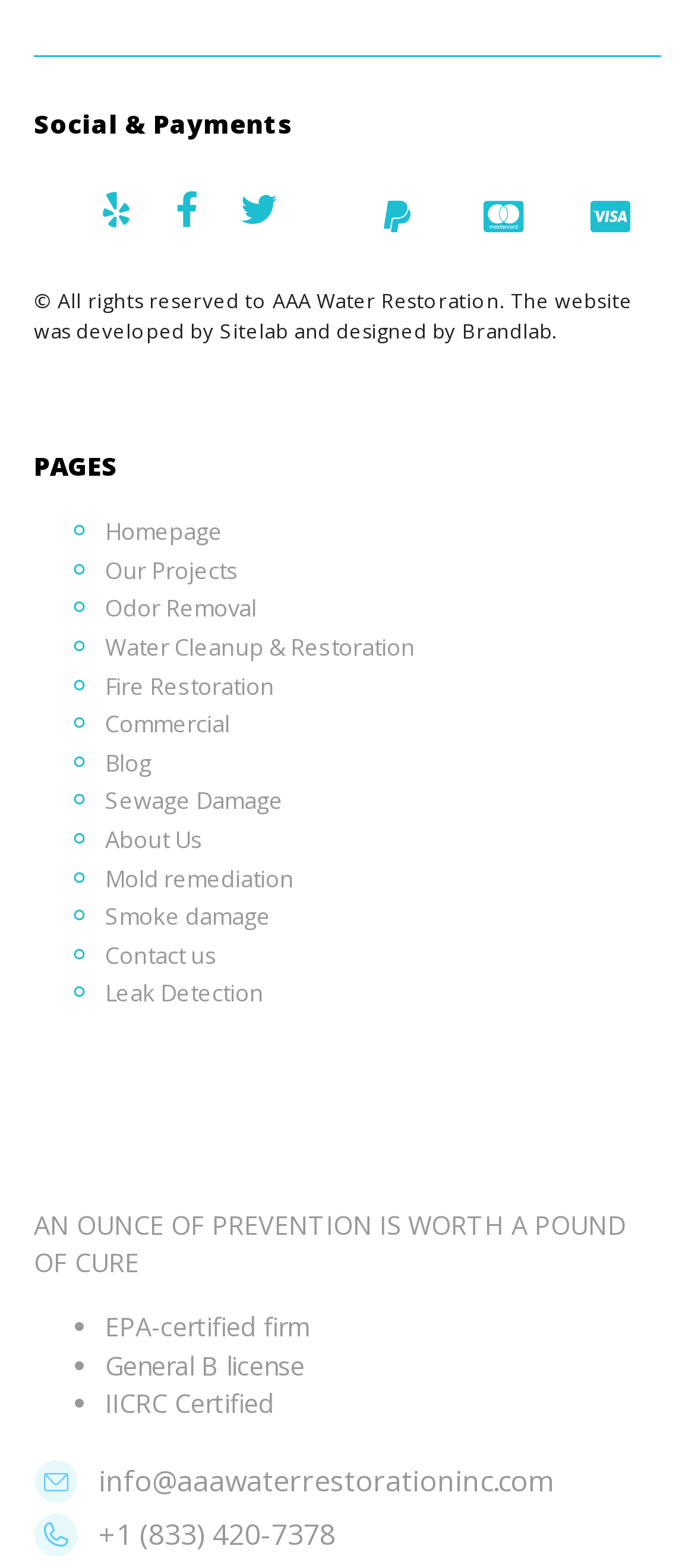Please identify the coordinates of the bounding box that should be clicked to fulfill this instruction: "Email to info@aaawaterrestorationinc.com".

[0.049, 0.931, 0.951, 0.959]